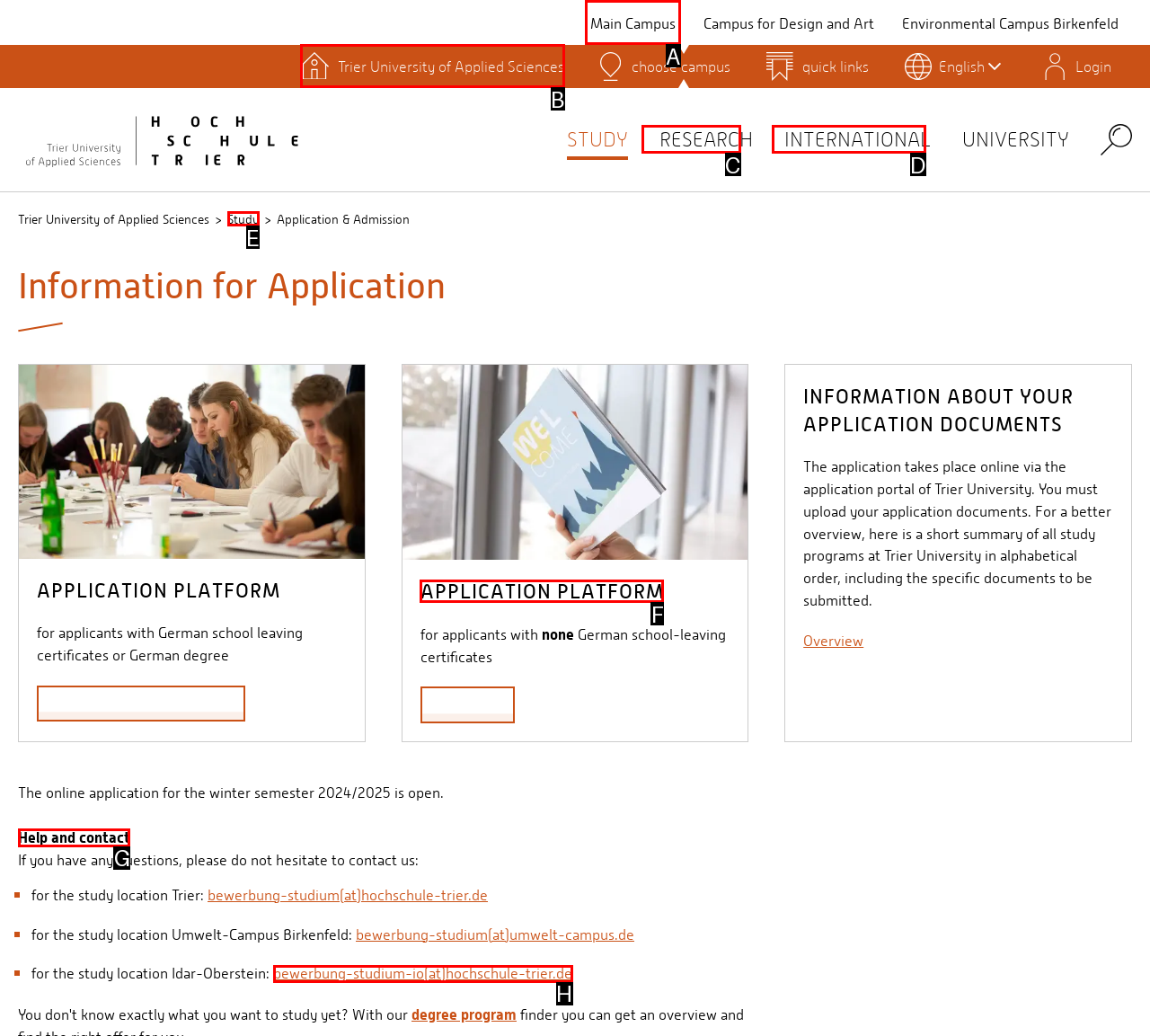Which lettered option should be clicked to achieve the task: Get help and contact? Choose from the given choices.

G